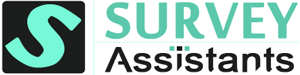Illustrate the scene in the image with a detailed description.

The image features the logo of "SurveyAssistants," which displays the word "SURVEY" in bold teal letters alongside a stylized "S" in a contrasting black box, creating a modern and appealing visual identity. Below "SURVEY," the word "Assistants" is presented in a more understated format, emphasizing the supportive role of the service. This logo serves as a prominent header for the website www.weisfeedback.com, which focuses on customer feedback and surveys. The design is indicative of a professional yet approachable brand, aiming to engage users in sharing their experiences and opinions.